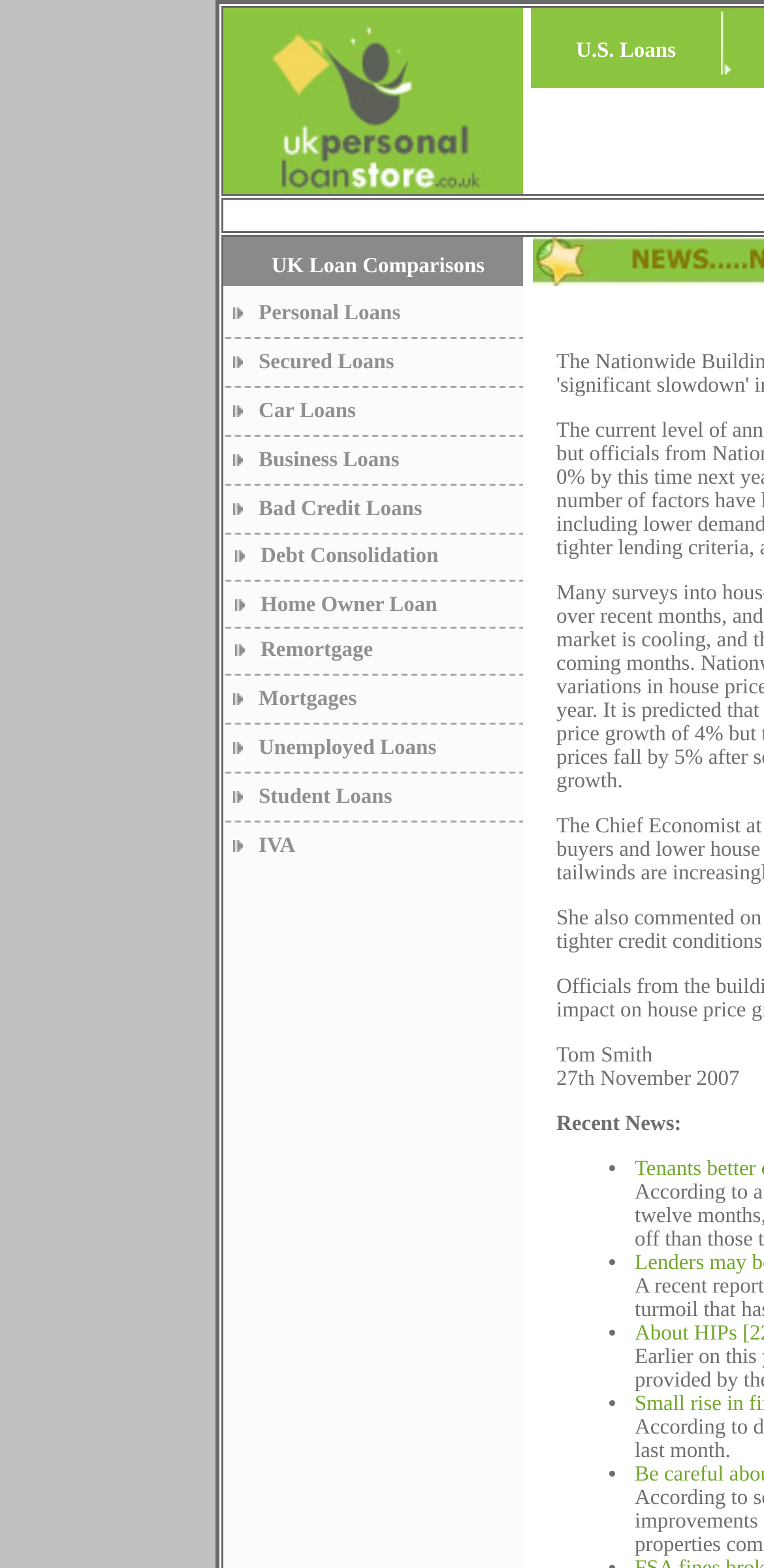How many list markers are there in the 'Recent News' section?
Please utilize the information in the image to give a detailed response to the question.

The 'Recent News' section has 5 list markers, each represented by a '•' symbol, located within ListMarker elements with bounding box coordinates [0.795, 0.738, 0.808, 0.753], [0.795, 0.798, 0.808, 0.813], [0.795, 0.843, 0.808, 0.858], [0.795, 0.888, 0.808, 0.903], and [0.795, 0.933, 0.808, 0.948].